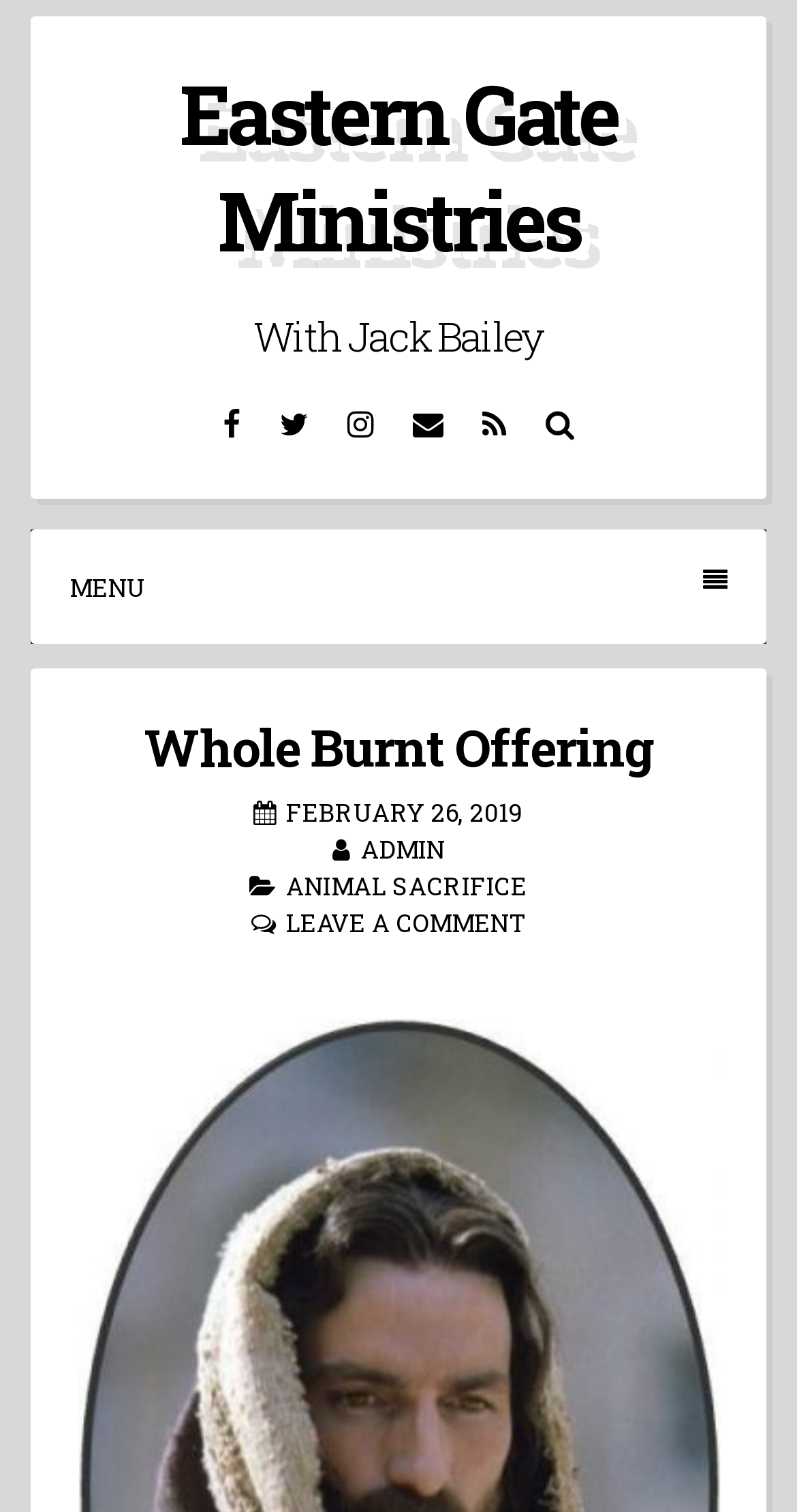Could you specify the bounding box coordinates for the clickable section to complete the following instruction: "open menu"?

[0.038, 0.35, 0.962, 0.426]